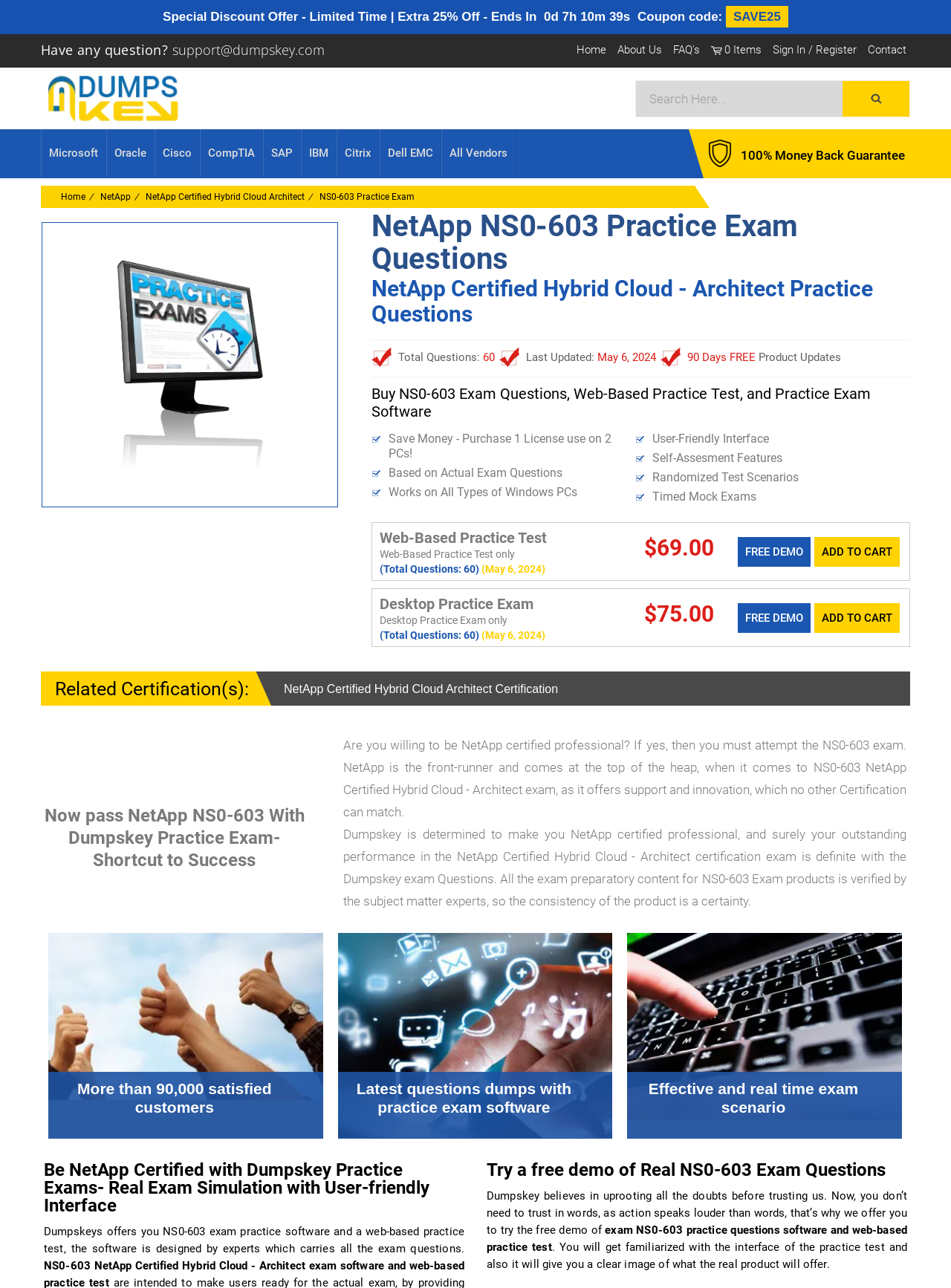Please use the details from the image to answer the following question comprehensively:
What is the name of the certification offered?

The name of the certification offered is mentioned in the heading 'NetApp Certified Hybrid Cloud - Architect Practice Questions' and also in the product description section.